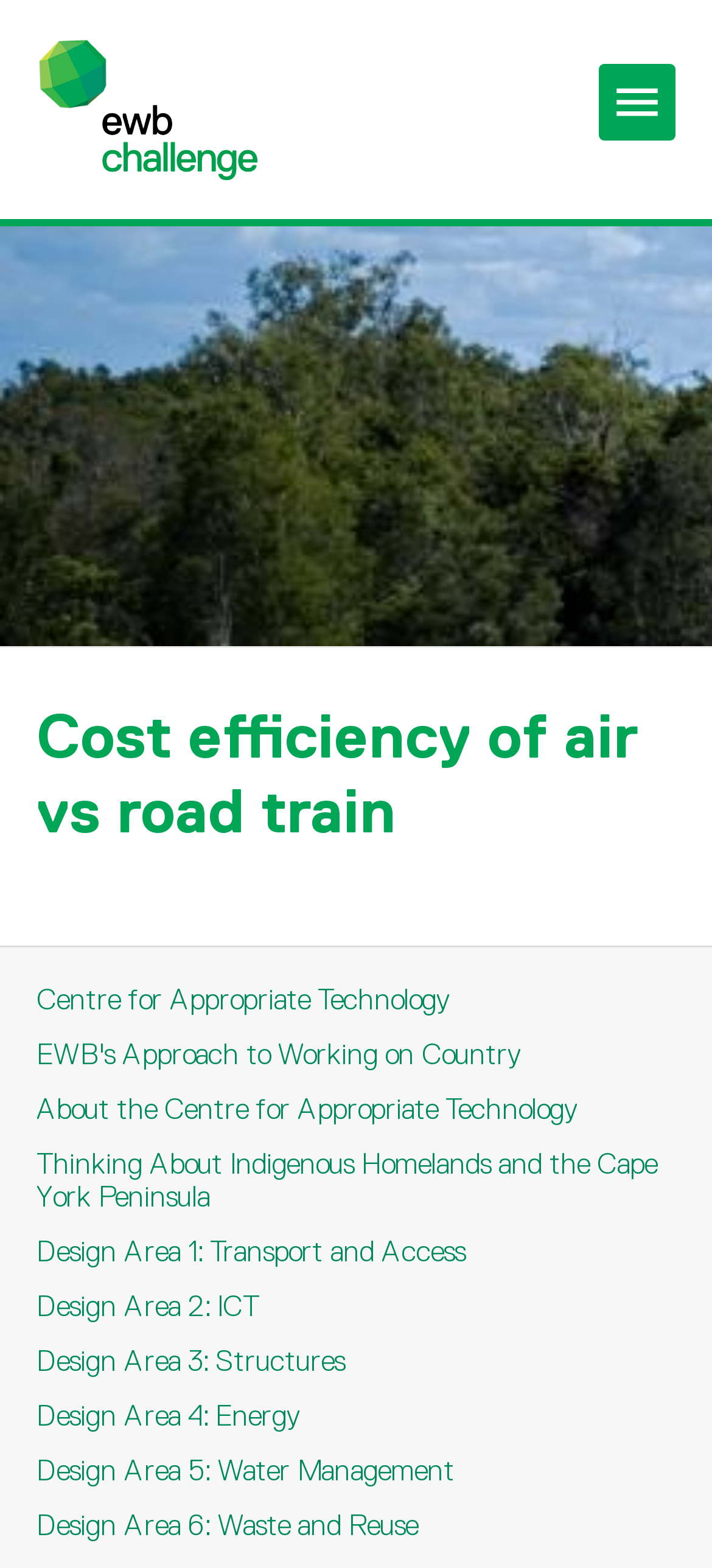Identify the bounding box coordinates of the region I need to click to complete this instruction: "Visit the Centre for Appropriate Technology".

[0.036, 0.62, 0.964, 0.655]